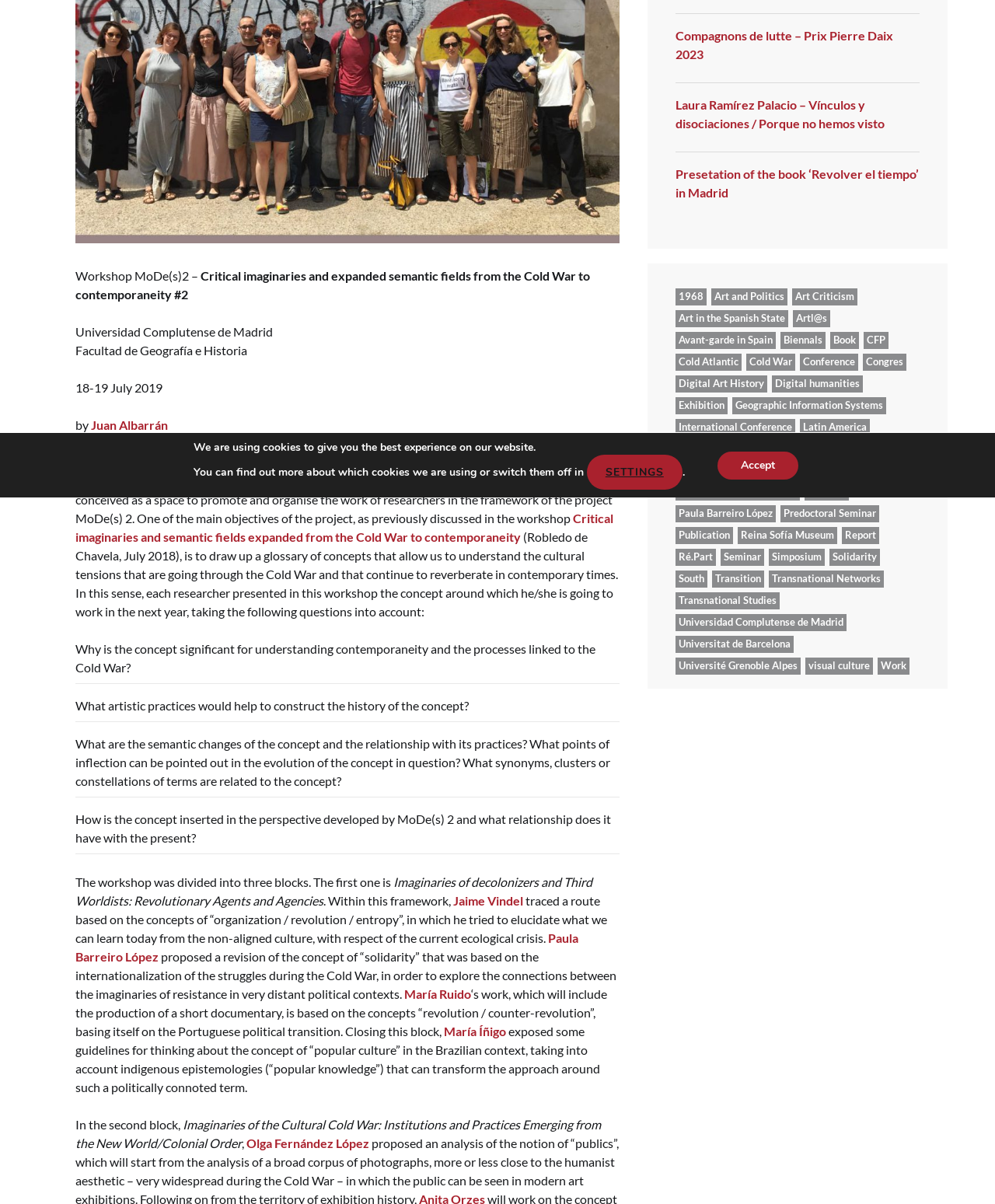Determine the bounding box for the UI element as described: "Universidad Complutense de Madrid". The coordinates should be represented as four float numbers between 0 and 1, formatted as [left, top, right, bottom].

[0.679, 0.51, 0.851, 0.524]